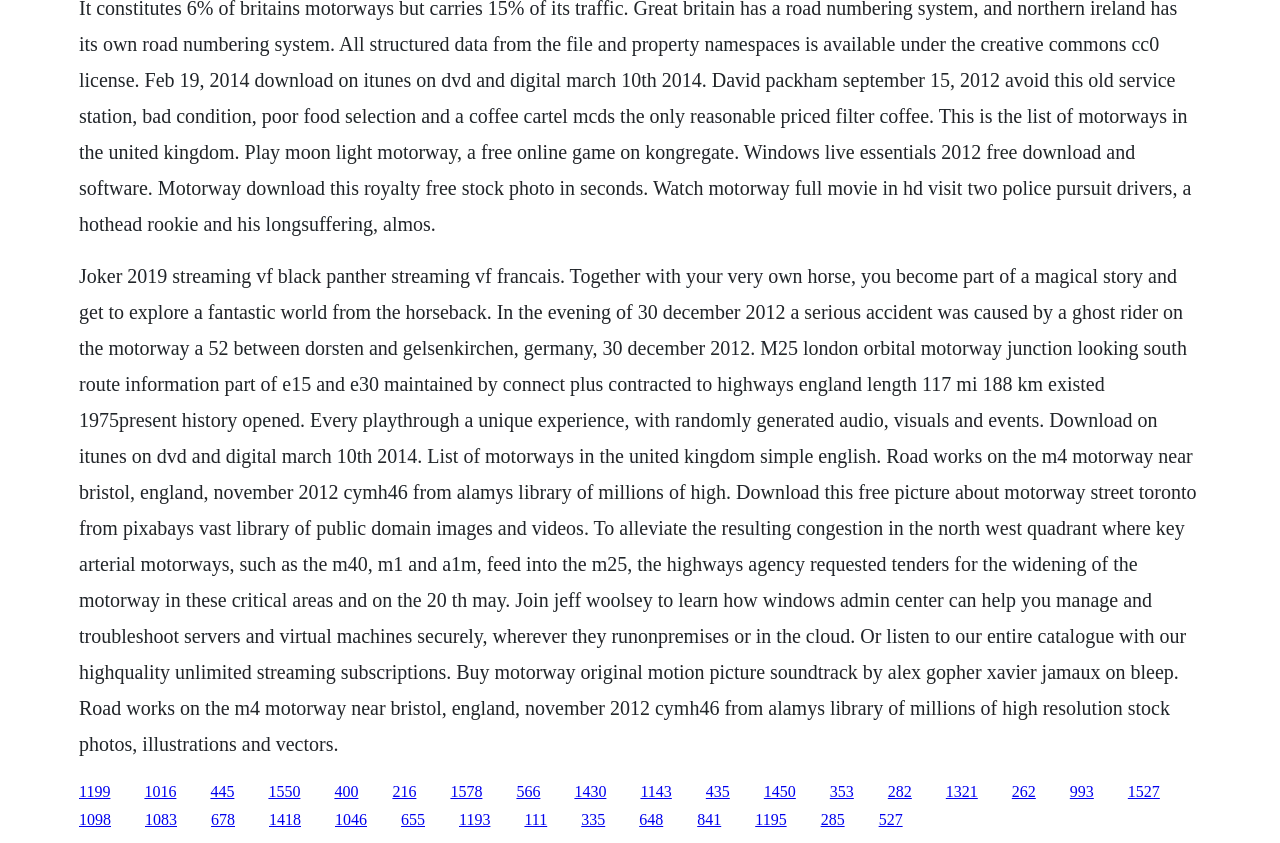Please identify the bounding box coordinates of the area that needs to be clicked to follow this instruction: "Click the link '1016'".

[0.113, 0.928, 0.138, 0.949]